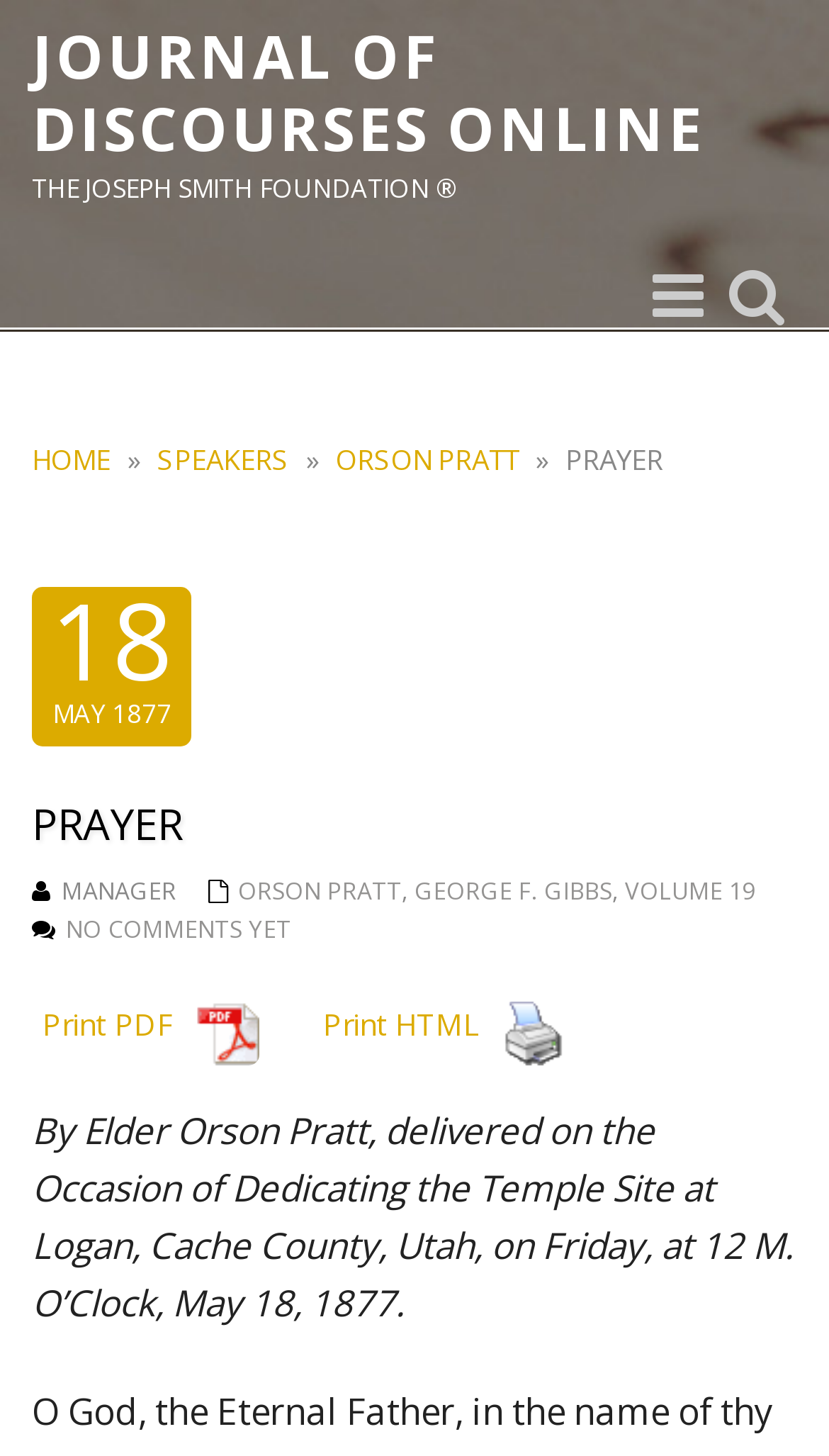Generate a detailed explanation of the webpage's features and information.

This webpage appears to be a digital archive of a prayer delivered by Elder Orson Pratt on May 18, 1877, at the dedication of the Temple Site at Logan, Cache County, Utah. 

At the top of the page, there is a link to "JOURNAL OF DISCOURSES ONLINE" and a heading with the same text, taking up most of the width of the page. Below this, there is a static text element displaying "THE JOSEPH SMITH FOUNDATION ®". 

On the right side of the page, there are two buttons: "Toggle search" and "Toggle navigation". The navigation button is followed by a series of links, including "HOME", "SPEAKERS", "ORSON PRATT", and "PRAYER", which is the current page. 

The main content of the page is divided into sections. The first section has a heading "PRAYER" and displays the date "18 MAY 1877" below it. The next section has a static text element "MANAGER" followed by links to "ORSON PRATT" and "GEORGE F. GIBBS". 

Further down, there are links to "VOLUME 19" and "NO COMMENTS YET". The page also provides options to print the content in PDF or HTML format, with corresponding images for each option. 

Finally, the main content of the prayer is displayed at the bottom of the page, which is a lengthy text describing the occasion of the prayer.